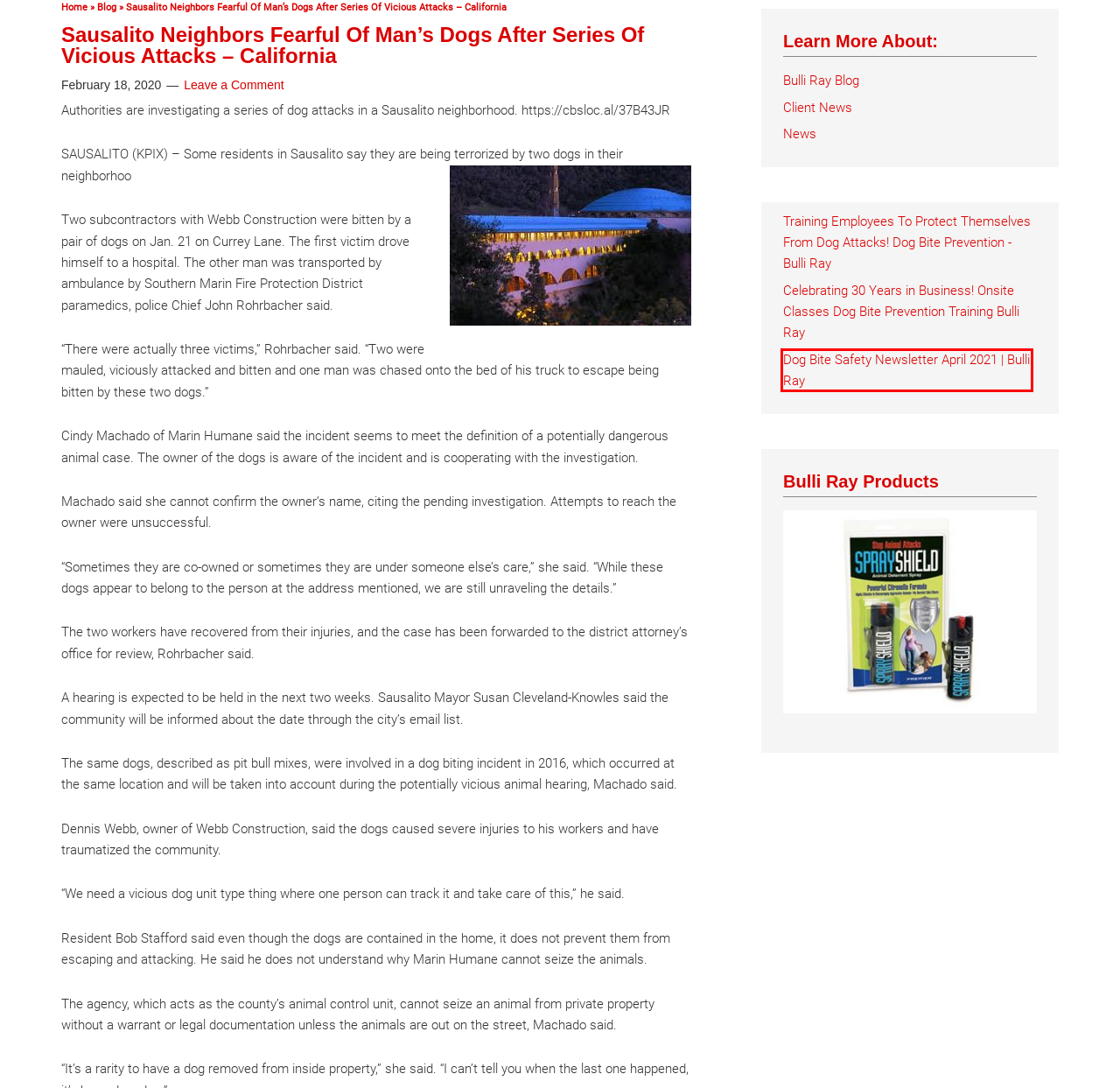Review the screenshot of a webpage containing a red bounding box around an element. Select the description that best matches the new webpage after clicking the highlighted element. The options are:
A. Client News Archives - Bulli Ray
B. Products - Dog Bite Prevention - Bulli Ray
C. Bulli Ray News Archives - Bulli Ray
D. Dog Bite Safety Newsletter April 2021 | Bulli Ray
E. Bulli Ray Blog Archives - Bulli Ray
F. Employee Dog Bite Prevention - About Us - Bulli Ray
G. Frequently Asked Questions - Bulli Ray
H. Videos on Dog Bite Prevention - Bulli Ray

D